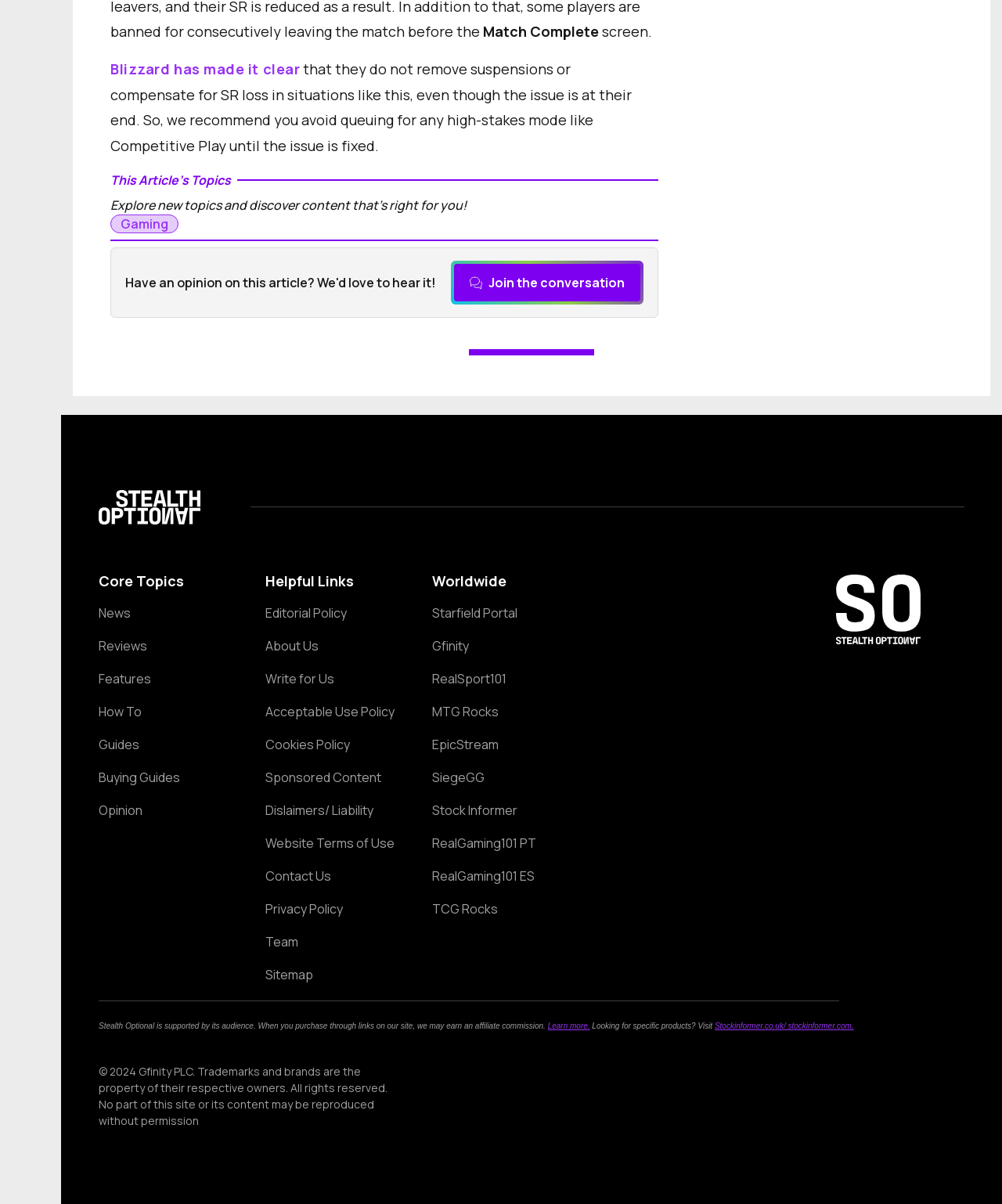Bounding box coordinates are specified in the format (top-left x, top-left y, bottom-right x, bottom-right y). All values are floating point numbers bounded between 0 and 1. Please provide the bounding box coordinate of the region this sentence describes: Gfinity

[0.431, 0.53, 0.56, 0.542]